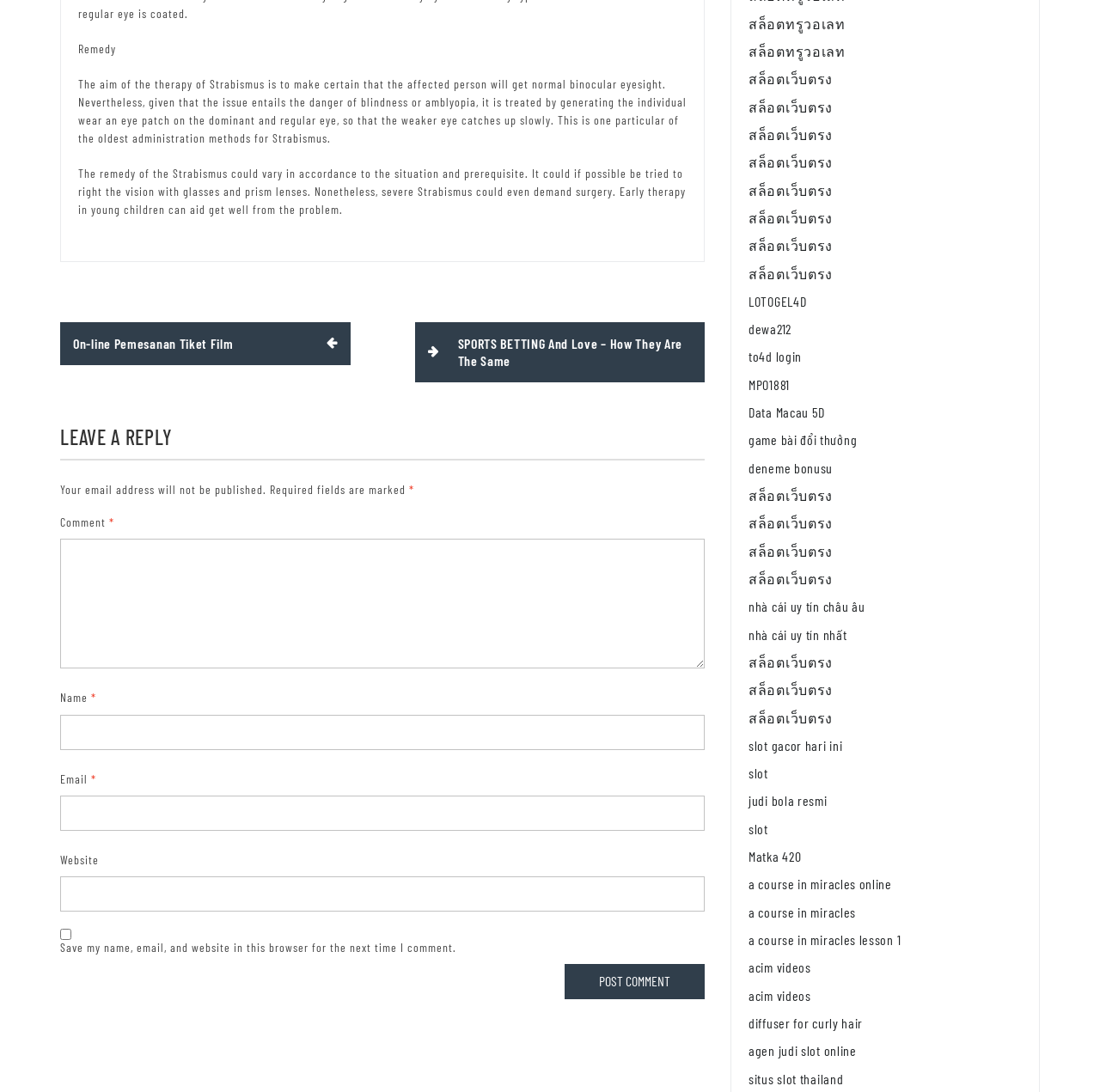What is the label of the checkbox below the 'Email' text box?
Using the image, elaborate on the answer with as much detail as possible.

The checkbox below the 'Email' text box is labeled 'Save my name, email, and website in this browser for the next time I comment.', indicating that it allows users to save their information for future comments.